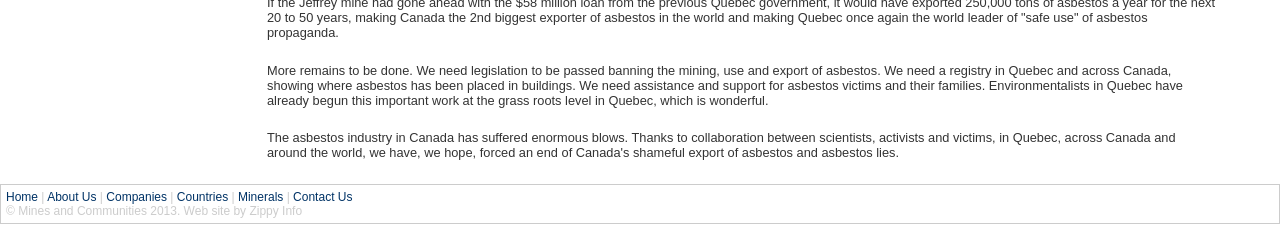Using the given description, provide the bounding box coordinates formatted as (top-left x, top-left y, bottom-right x, bottom-right y), with all values being floating point numbers between 0 and 1. Description: Companies

[0.083, 0.782, 0.13, 0.84]